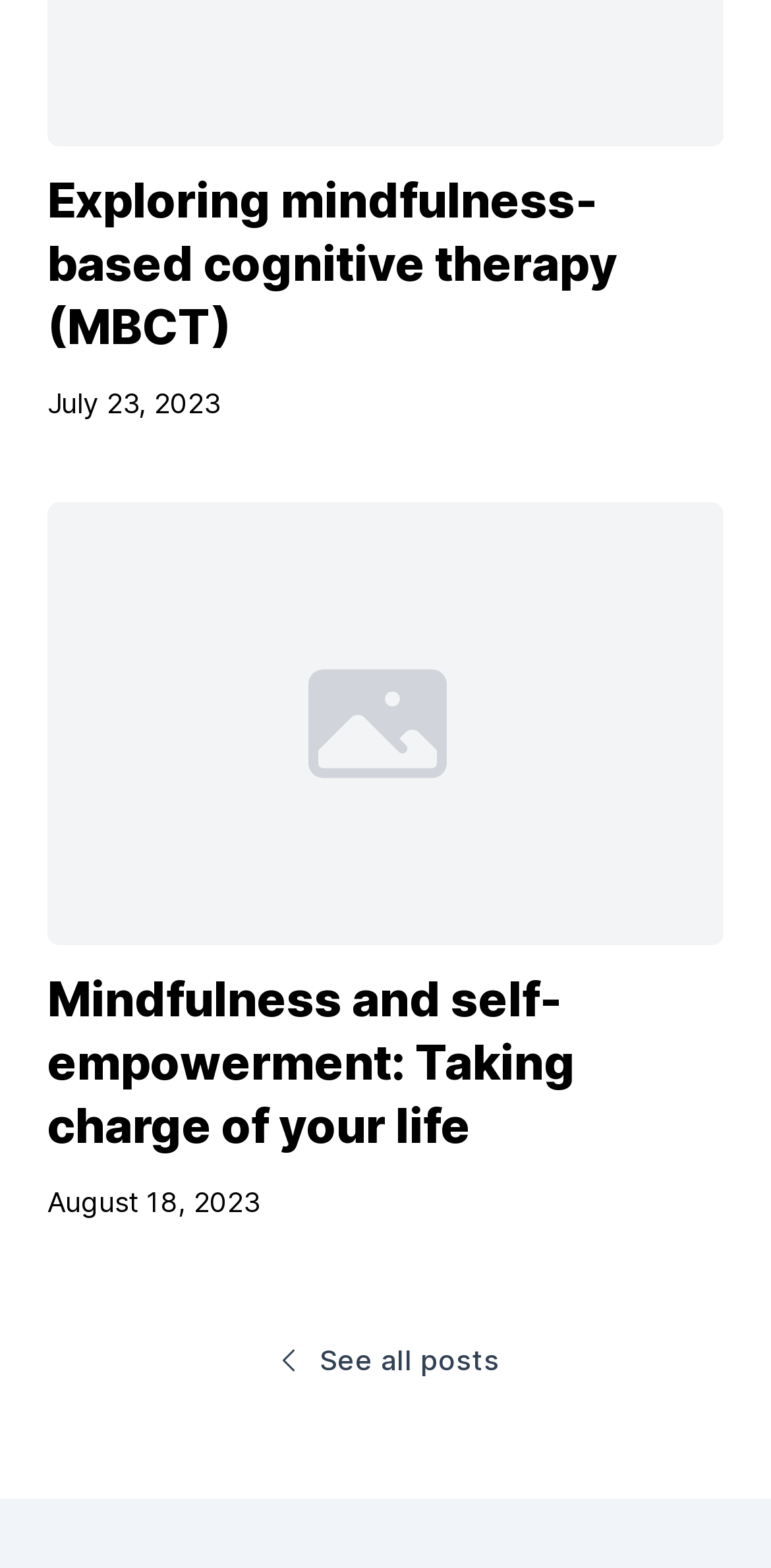Please provide a one-word or phrase answer to the question: 
What is the topic of the first article?

Mindfulness-based cognitive therapy